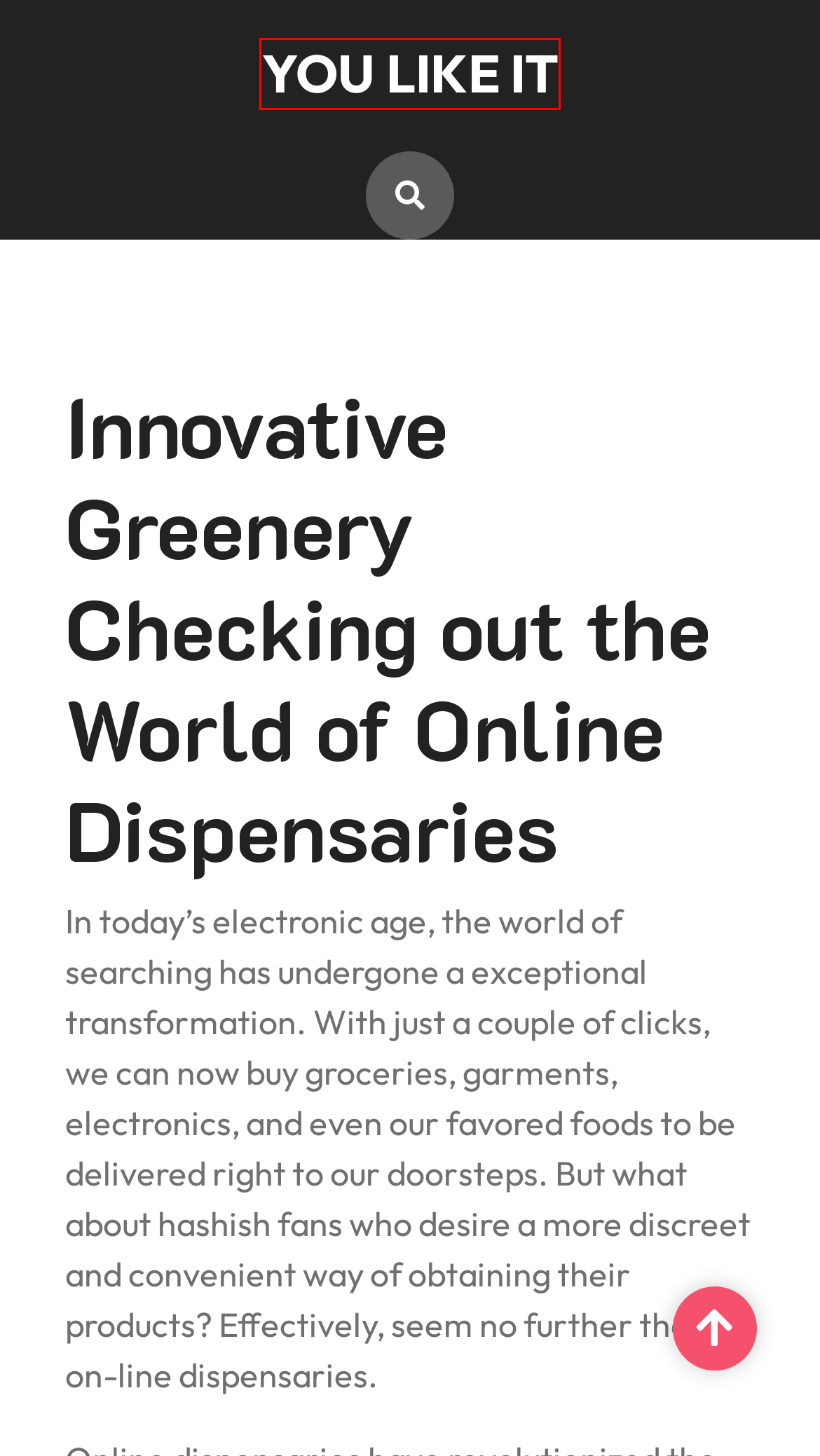You are provided with a screenshot of a webpage that includes a red rectangle bounding box. Please choose the most appropriate webpage description that matches the new webpage after clicking the element within the red bounding box. Here are the candidates:
A. Berlian888 | Official Link
B. Top 11 Trang Nhà Cái Uy Tín Nhất Việt Nam Hiện Nay 2023
C. YOU LIKE IT
D. KANTORBOLA  | KANTOR BOLA | Situs GAMING ONLINE TERBAIK DAN TERPECAYA
E. สล็อตเว็บตรง อันดับ 1 แตกง่าย ไม่มีขั้นต่ำ สล็อตเว็บตรง 100%
F. HOME - Wempo Academy
G. Tambang888: Tempatnya Game Online yang Menguntungkan
H. Pedetogel: Agen Toto Macau Resmi Keluaran & Live Result

C